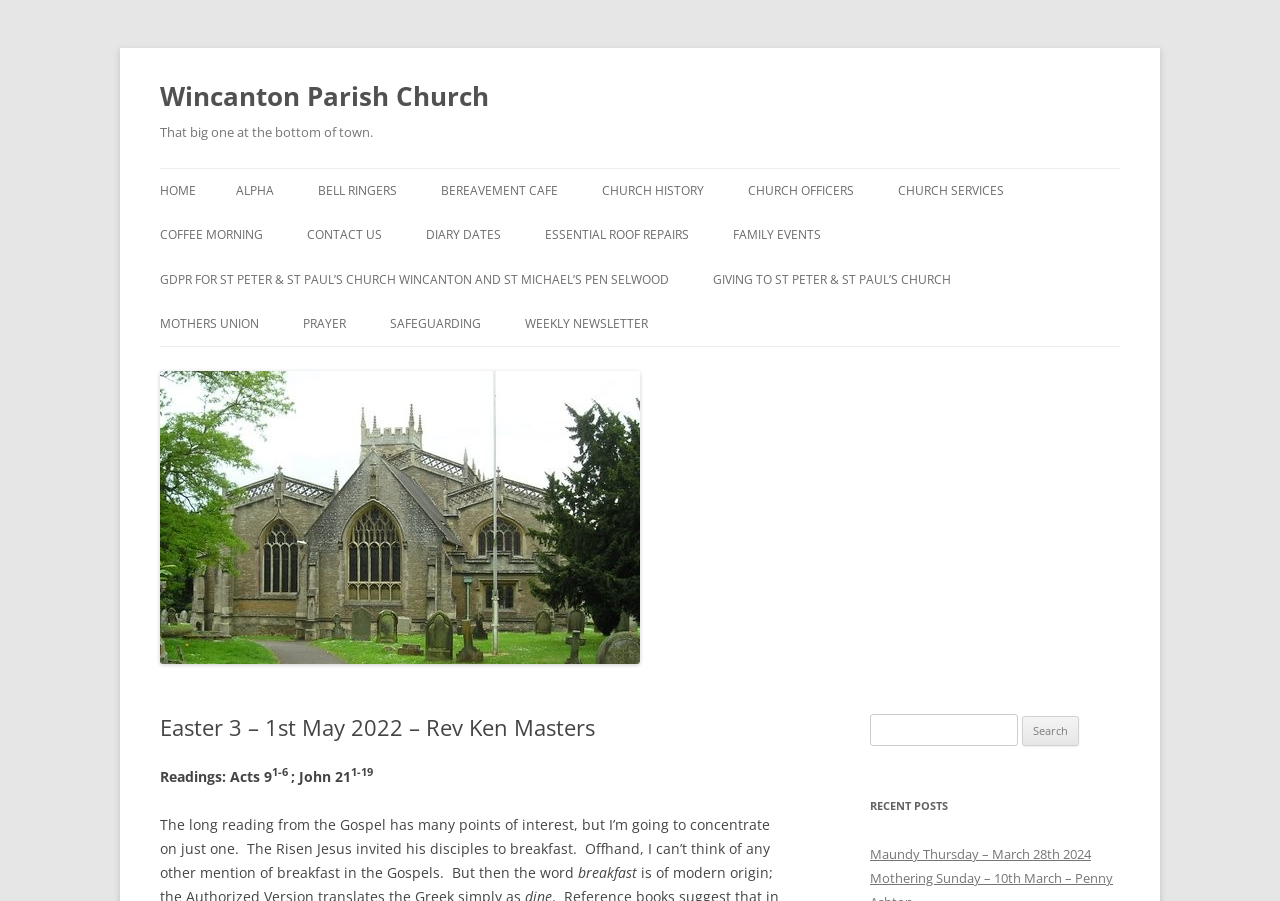Locate the bounding box coordinates of the clickable region necessary to complete the following instruction: "Search for something". Provide the coordinates in the format of four float numbers between 0 and 1, i.e., [left, top, right, bottom].

[0.68, 0.793, 0.795, 0.828]